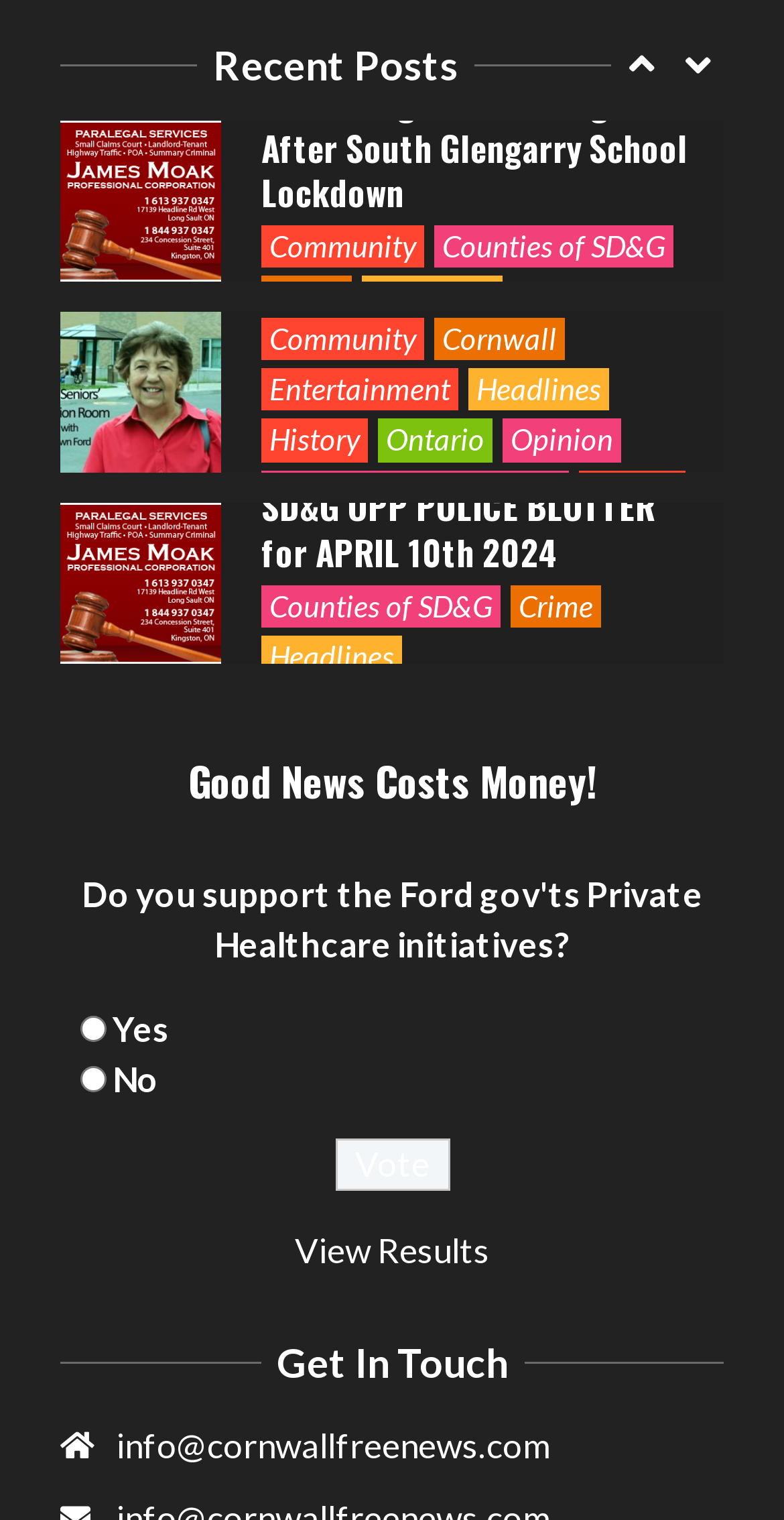Use a single word or phrase to respond to the question:
What is the purpose of the button with the text 'Vote'?

To cast a vote